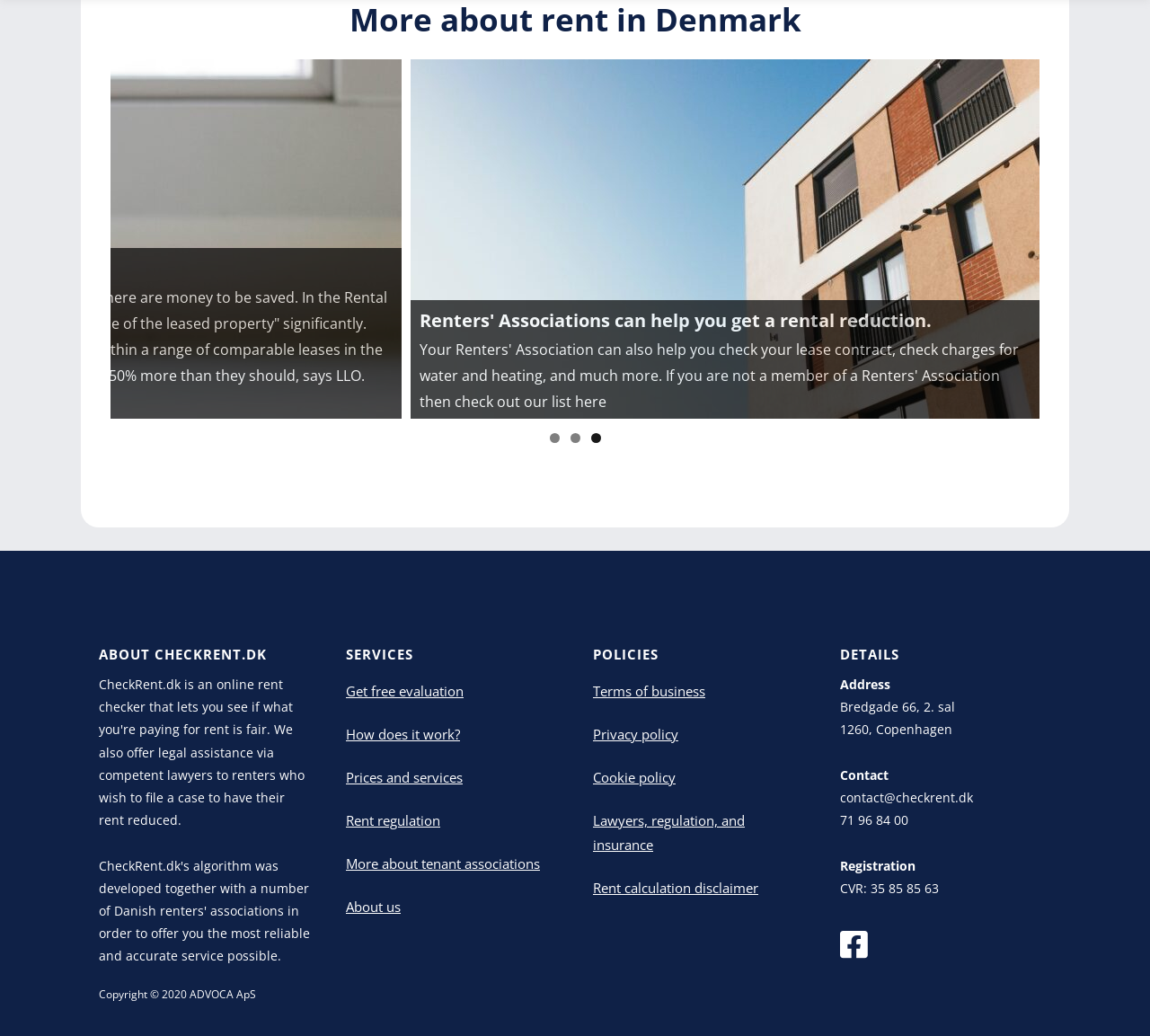Specify the bounding box coordinates of the area to click in order to follow the given instruction: "Read the article about rent regulation."

[0.104, 0.328, 0.607, 0.397]